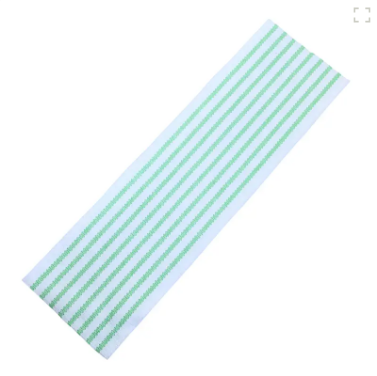Describe every aspect of the image in depth.

This image showcases a disposable microfiber mop pad designed for effective cleaning. The pad features a sleek, elongated shape with alternating green and white stripes, enhancing its aesthetic appeal while maximizing cleaning efficiency. Its microfiber material is ideal for both wet and dry cleaning, ensuring versatile use in various settings. Perfect for quickly and effortlessly tackling dirt and dust, this mop pad is an essential accessory for maintaining a spotless environment. The product is promoted as part of a range of wholesale cleaning solutions, making it suitable for both home and commercial use.